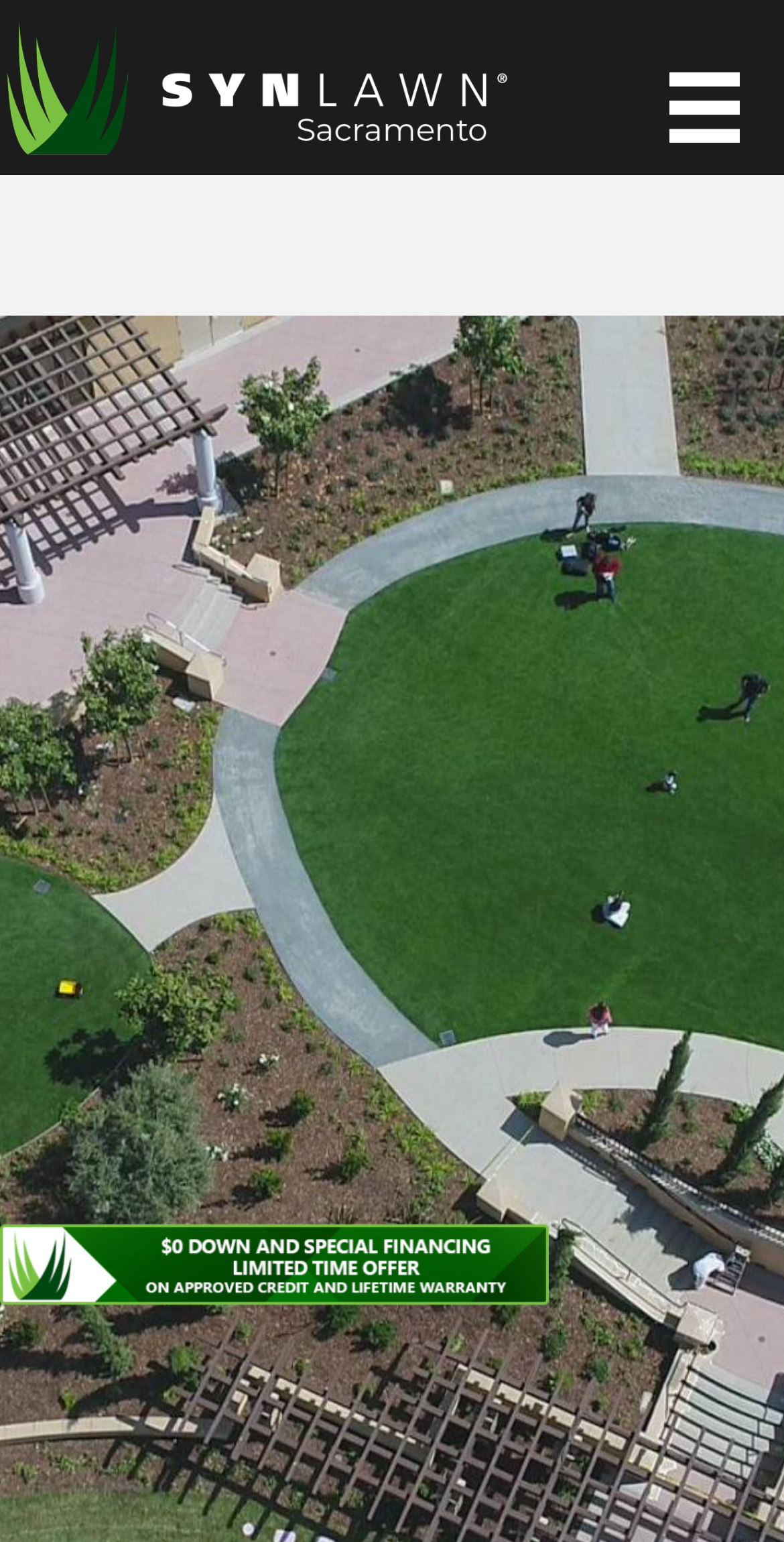What is the topic of the free guide offered on the webpage?
Using the information from the image, provide a comprehensive answer to the question.

The link 'CLICK HERE FOR OUR FREE Buyers Guide & Savings Calculator' suggests that the free guide is a Buyers Guide, which is likely related to SYNLawn's products or services.